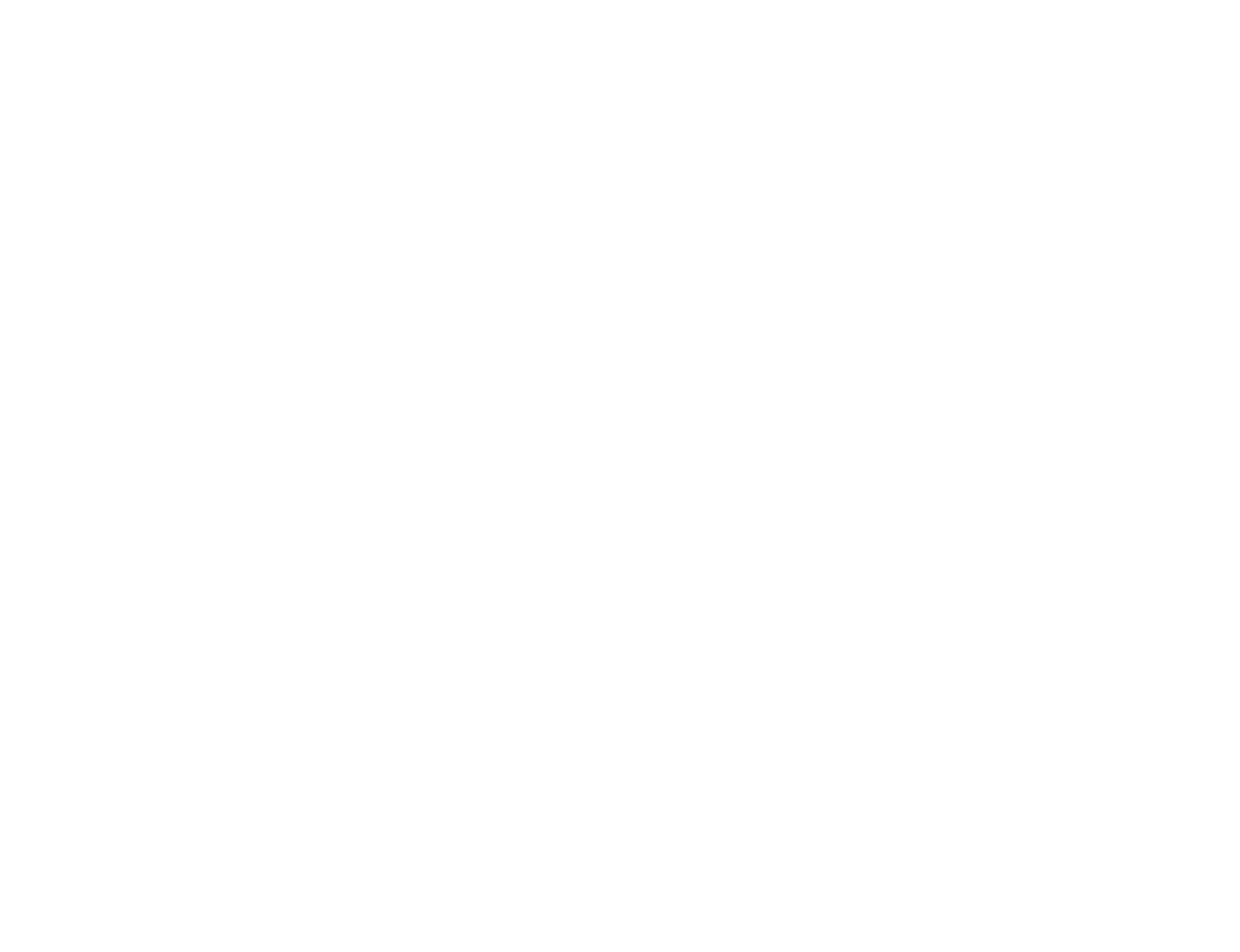Please specify the bounding box coordinates of the clickable region necessary for completing the following instruction: "Contact Us". The coordinates must consist of four float numbers between 0 and 1, i.e., [left, top, right, bottom].

[0.499, 0.873, 0.553, 0.889]